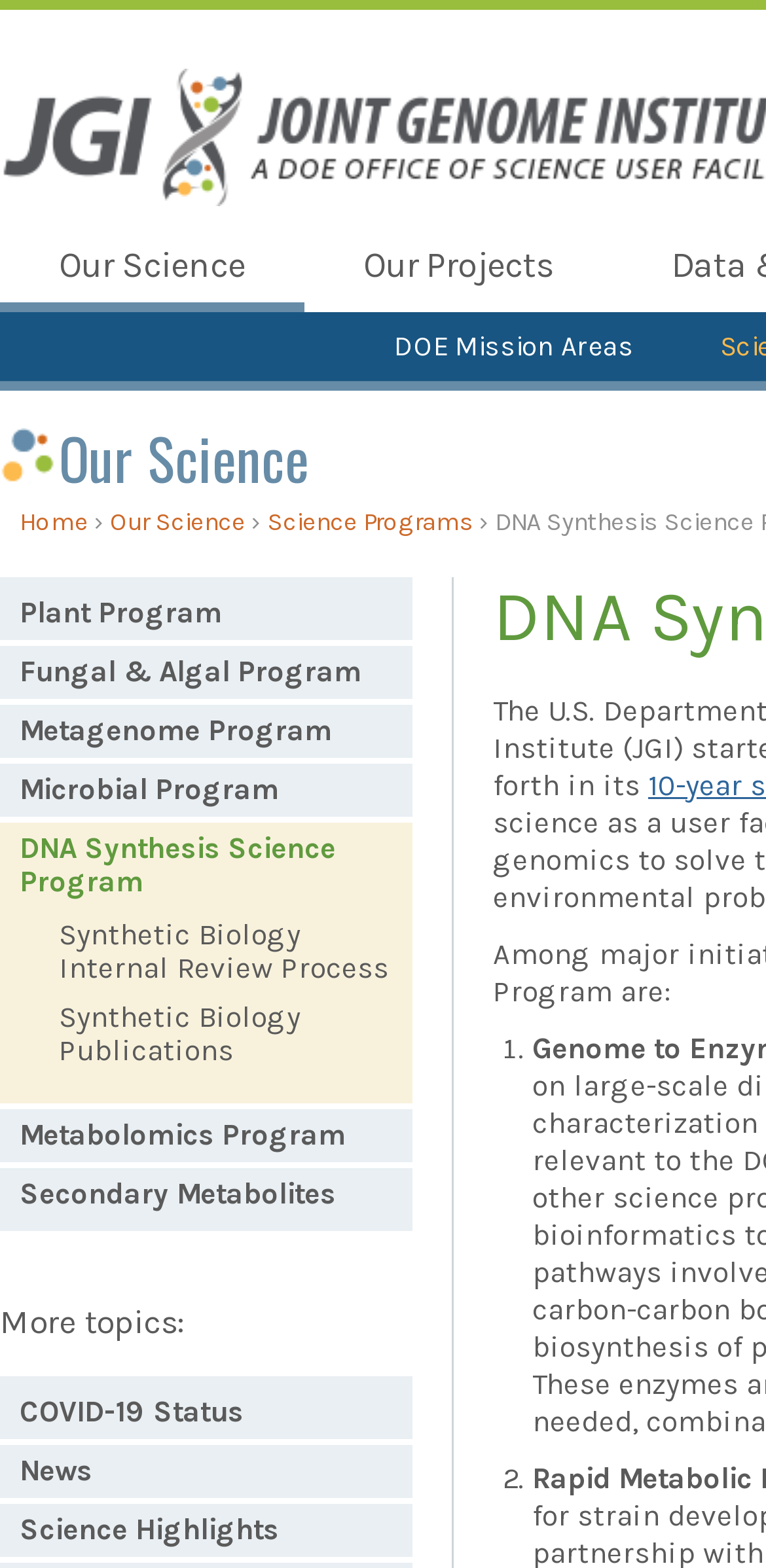Find the bounding box coordinates for the area you need to click to carry out the instruction: "view DOE Mission Areas". The coordinates should be four float numbers between 0 and 1, indicated as [left, top, right, bottom].

[0.463, 0.205, 0.878, 0.245]